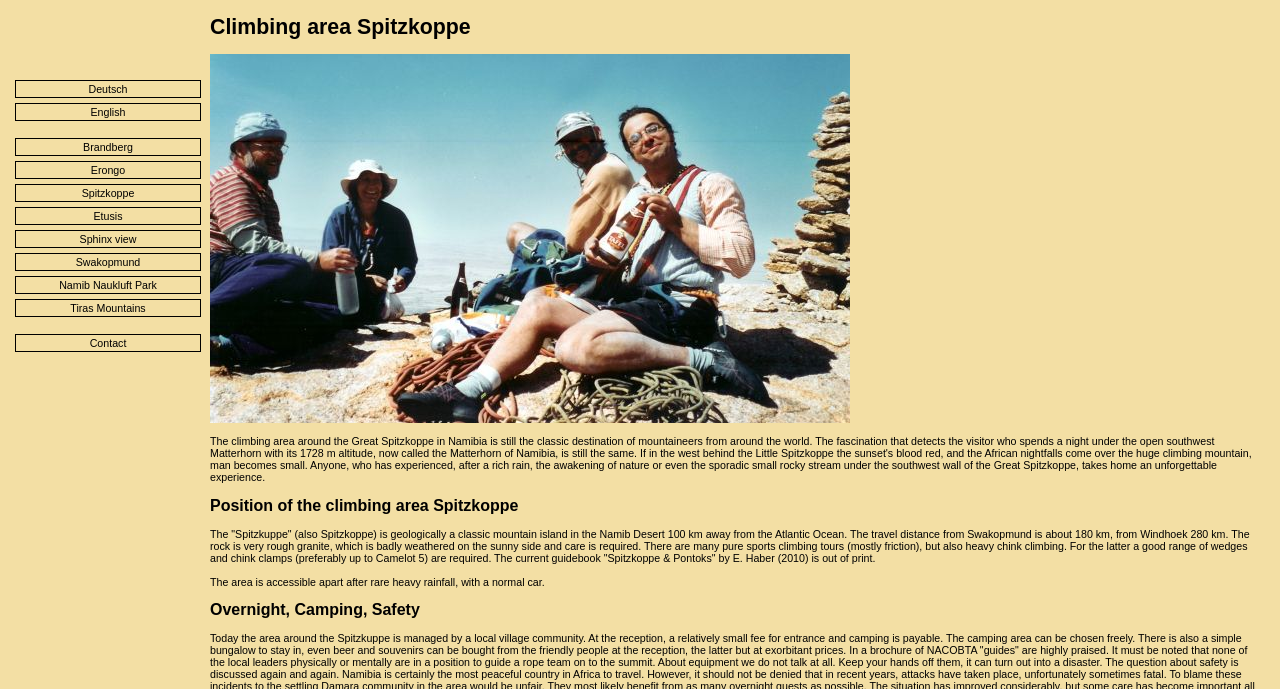Please find the bounding box coordinates for the clickable element needed to perform this instruction: "Contact the climbing area".

[0.012, 0.485, 0.157, 0.511]